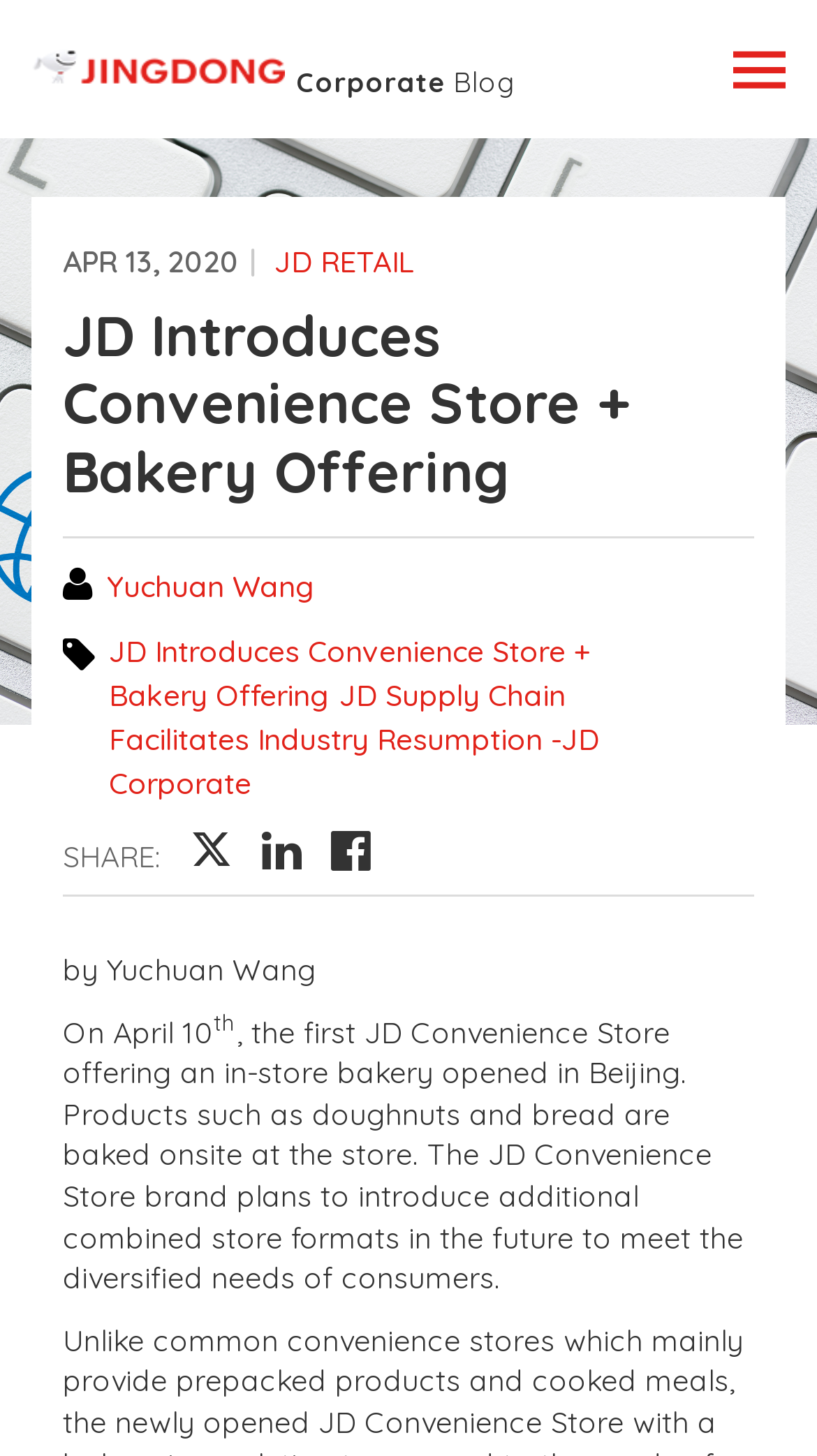Specify the bounding box coordinates for the region that must be clicked to perform the given instruction: "Read JD RETAIL article".

[0.336, 0.167, 0.505, 0.193]